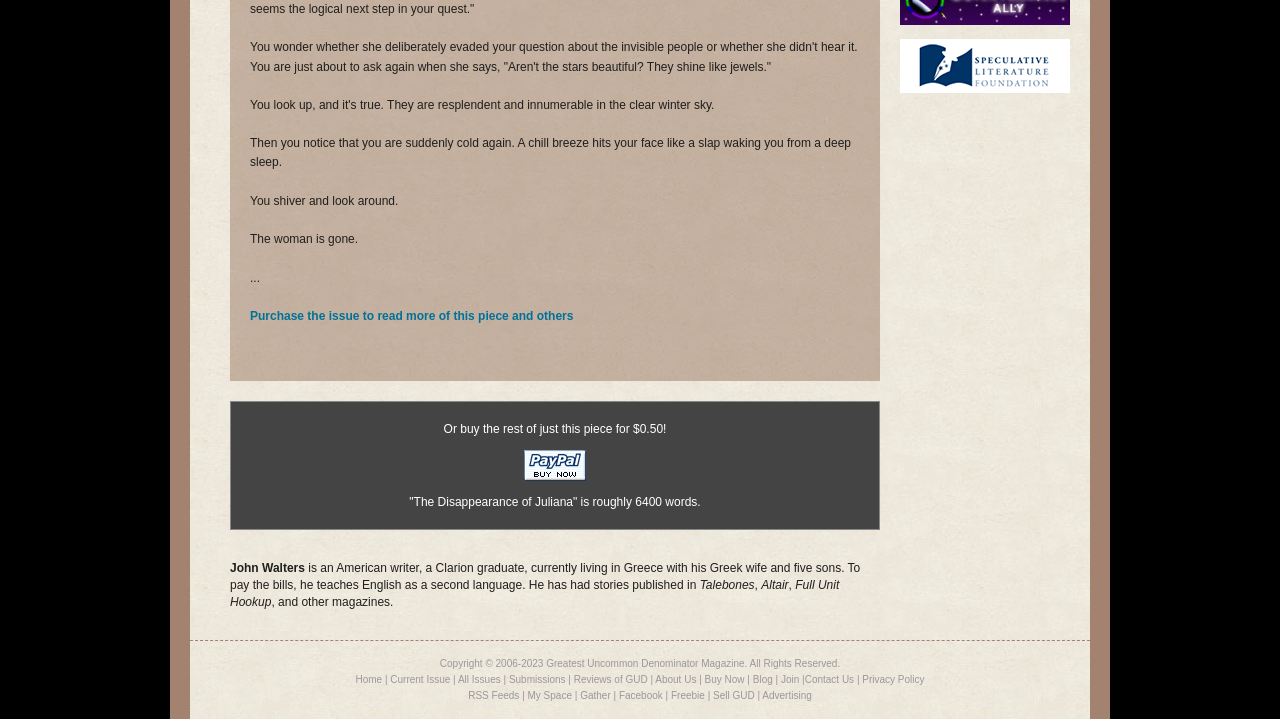Please examine the image and provide a detailed answer to the question: What is the name of the foundation mentioned in the text?

I found the name of the foundation by looking at the text that describes the author's background. The text mentions the 'Speculative Literature Foundation' as one of the organizations that the author has been involved with.